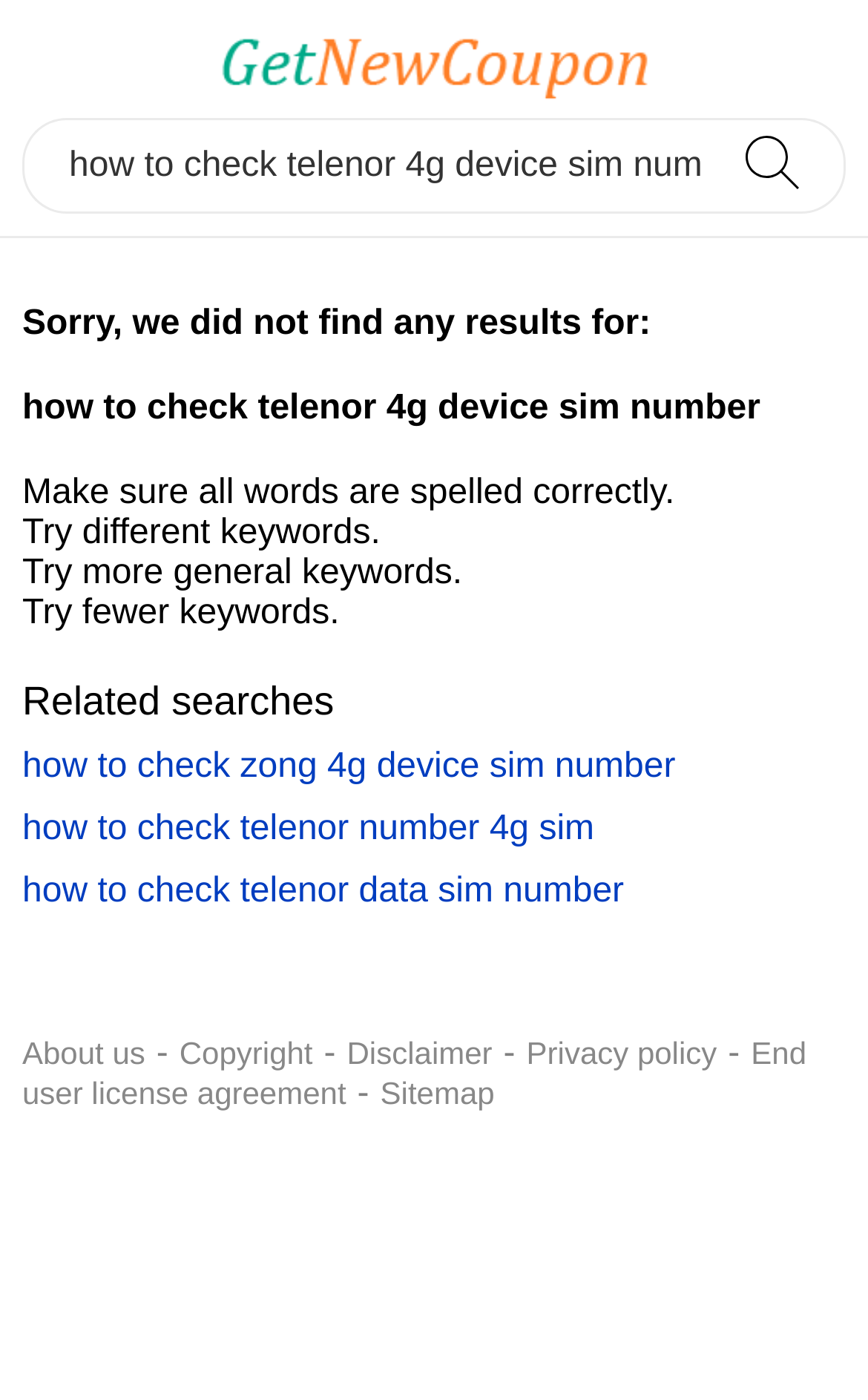Please provide the bounding box coordinates in the format (top-left x, top-left y, bottom-right x, bottom-right y). Remember, all values are floating point numbers between 0 and 1. What is the bounding box coordinate of the region described as: Privacy policy

[0.606, 0.739, 0.826, 0.765]